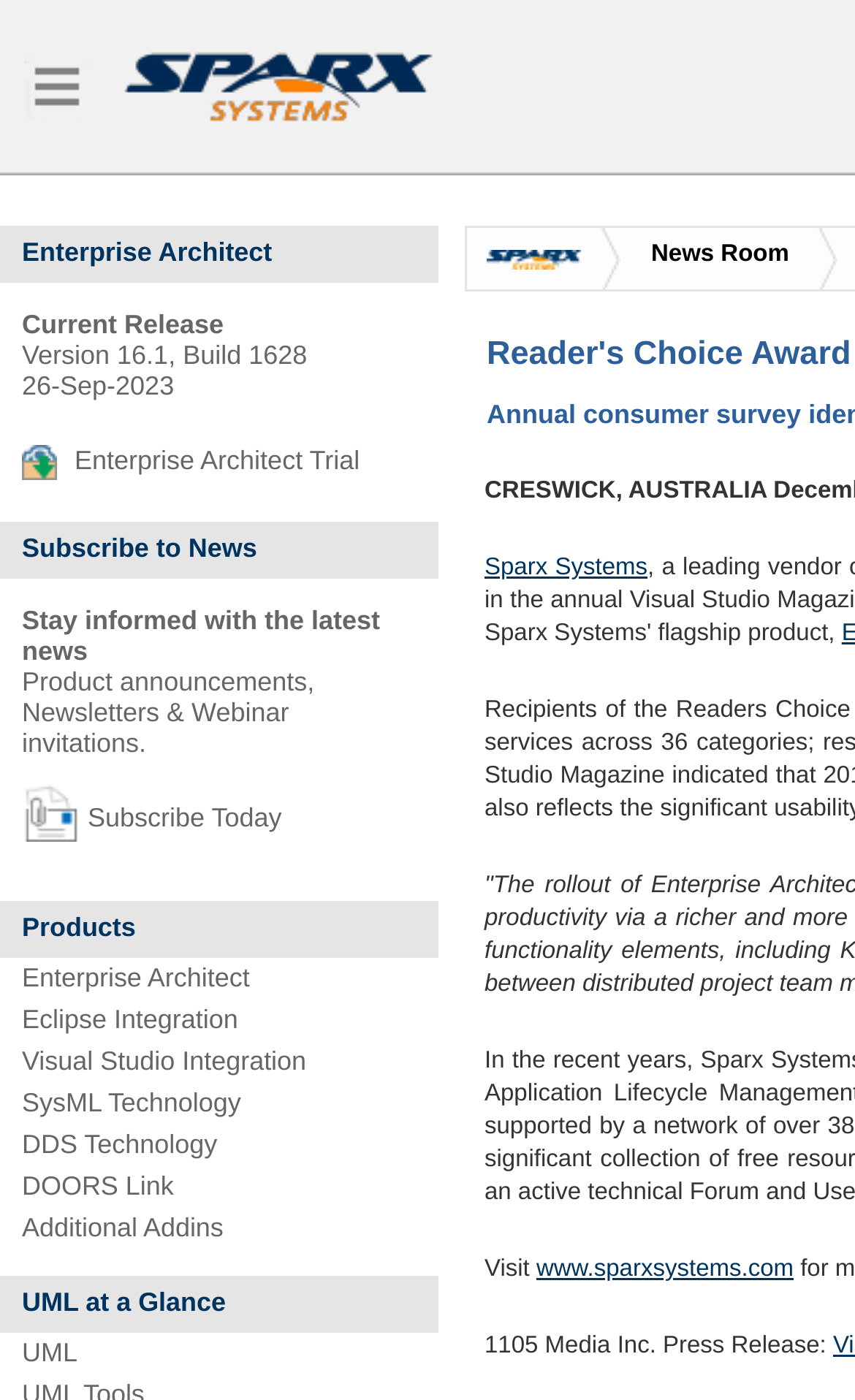What is the main heading of this webpage? Please extract and provide it.

Reader's Choice Award Recognizes Sparx Systems For Software Architecture